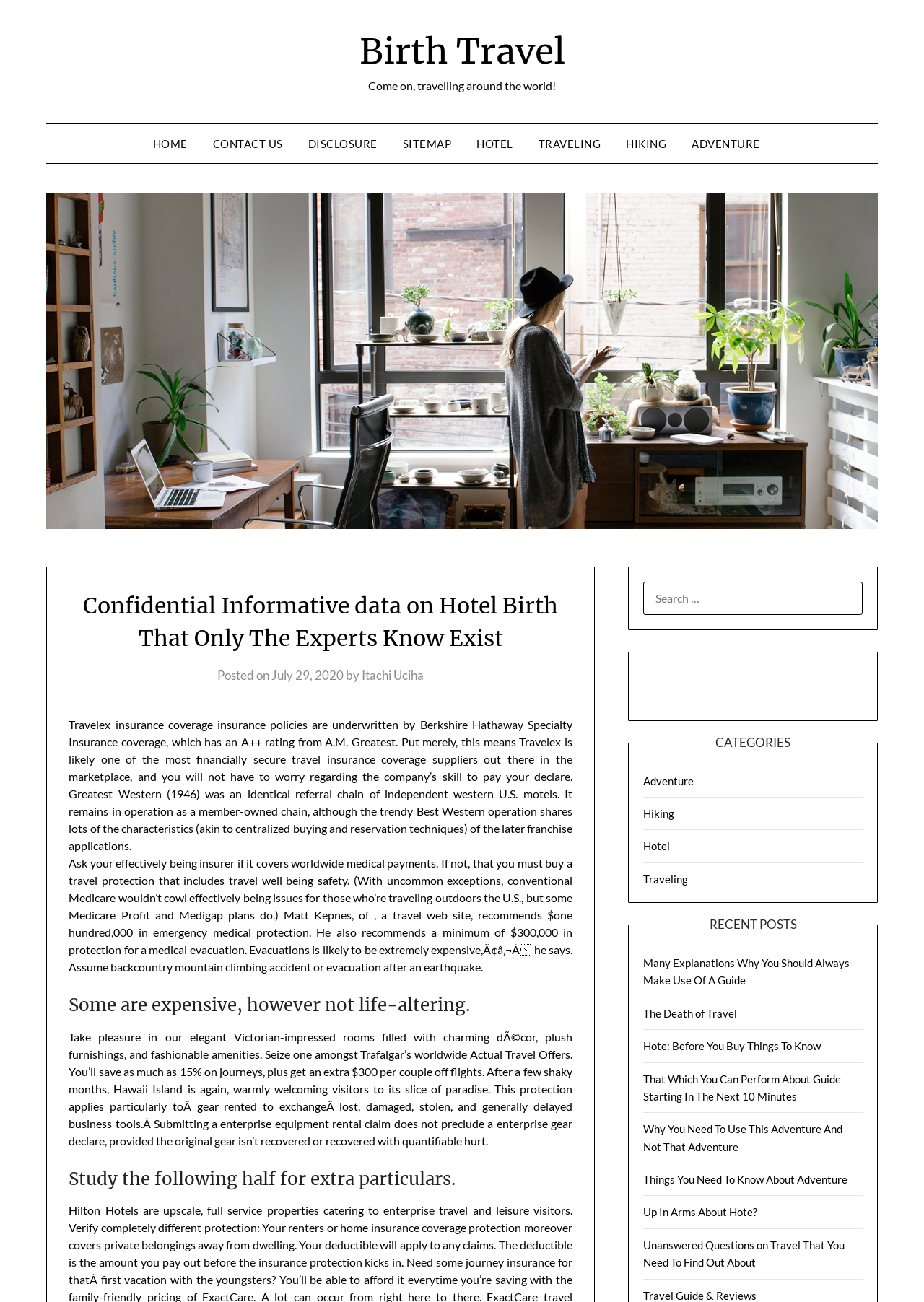What is the name of the travel website?
Examine the image and give a concise answer in one word or a short phrase.

Birth Travel